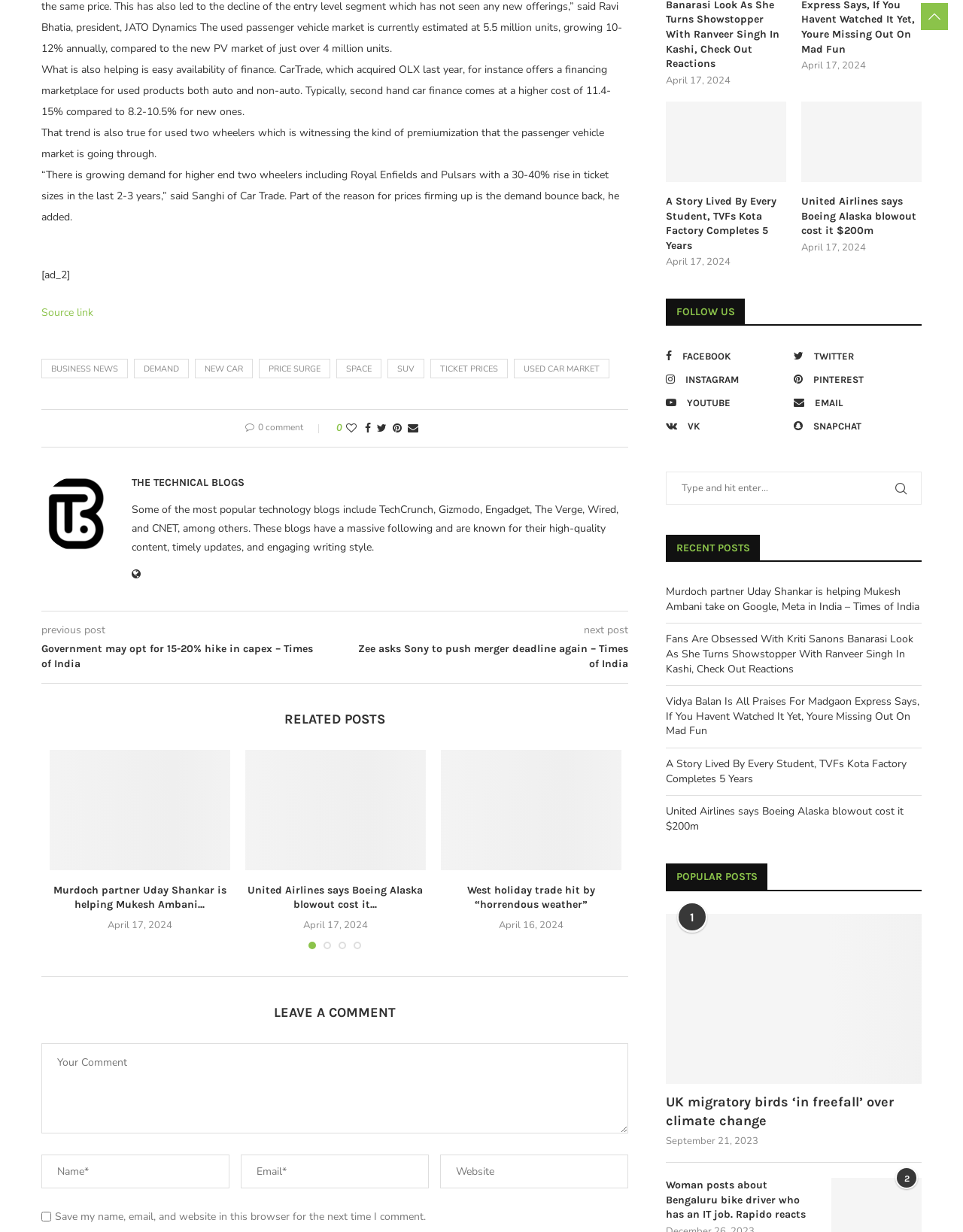What is the purpose of the textbox 'Name*'?
Based on the screenshot, answer the question with a single word or phrase.

To input name